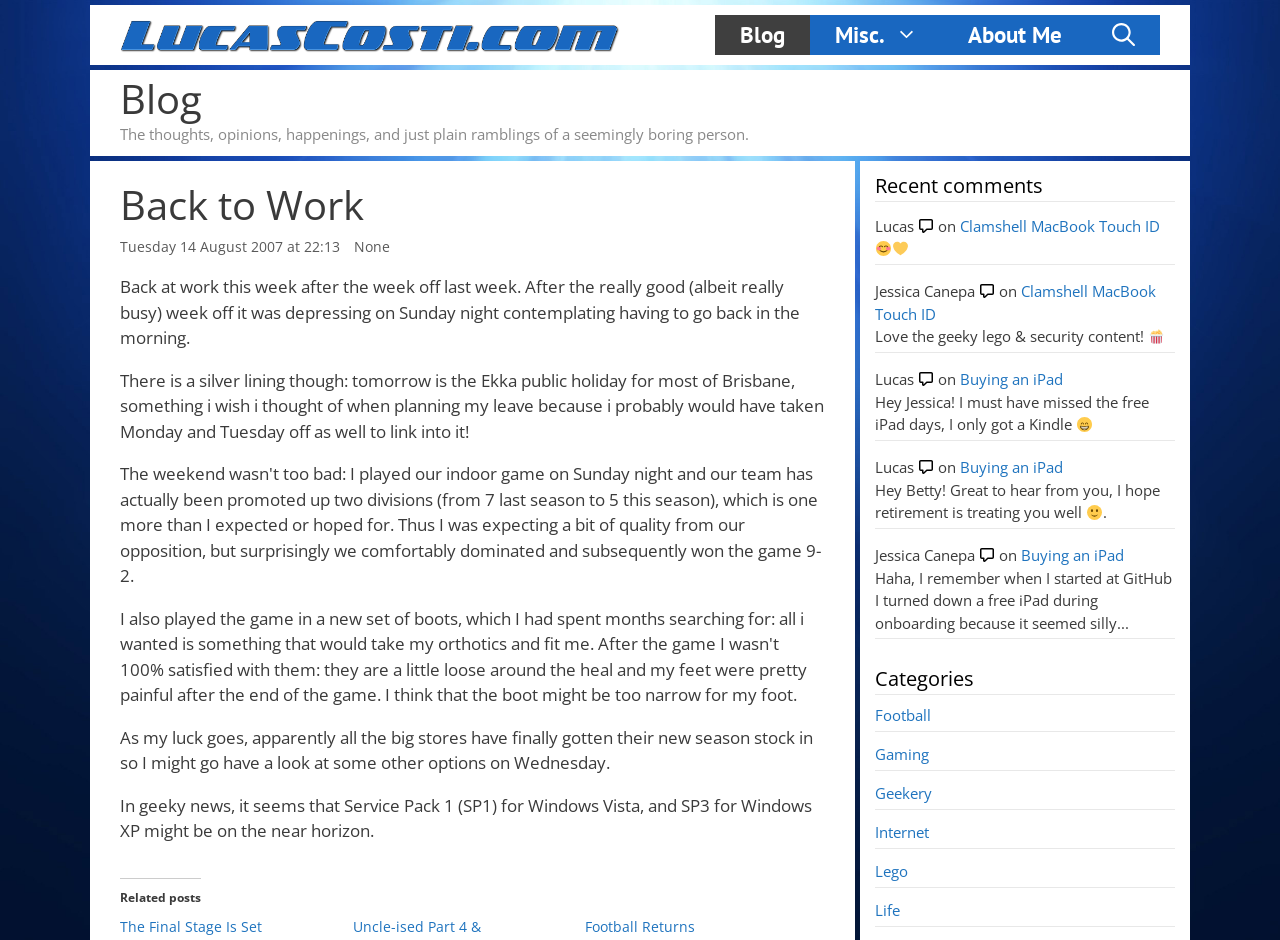Answer the question with a single word or phrase: 
What is the category of the blog post 'The Final Stage Is Set'?

Football